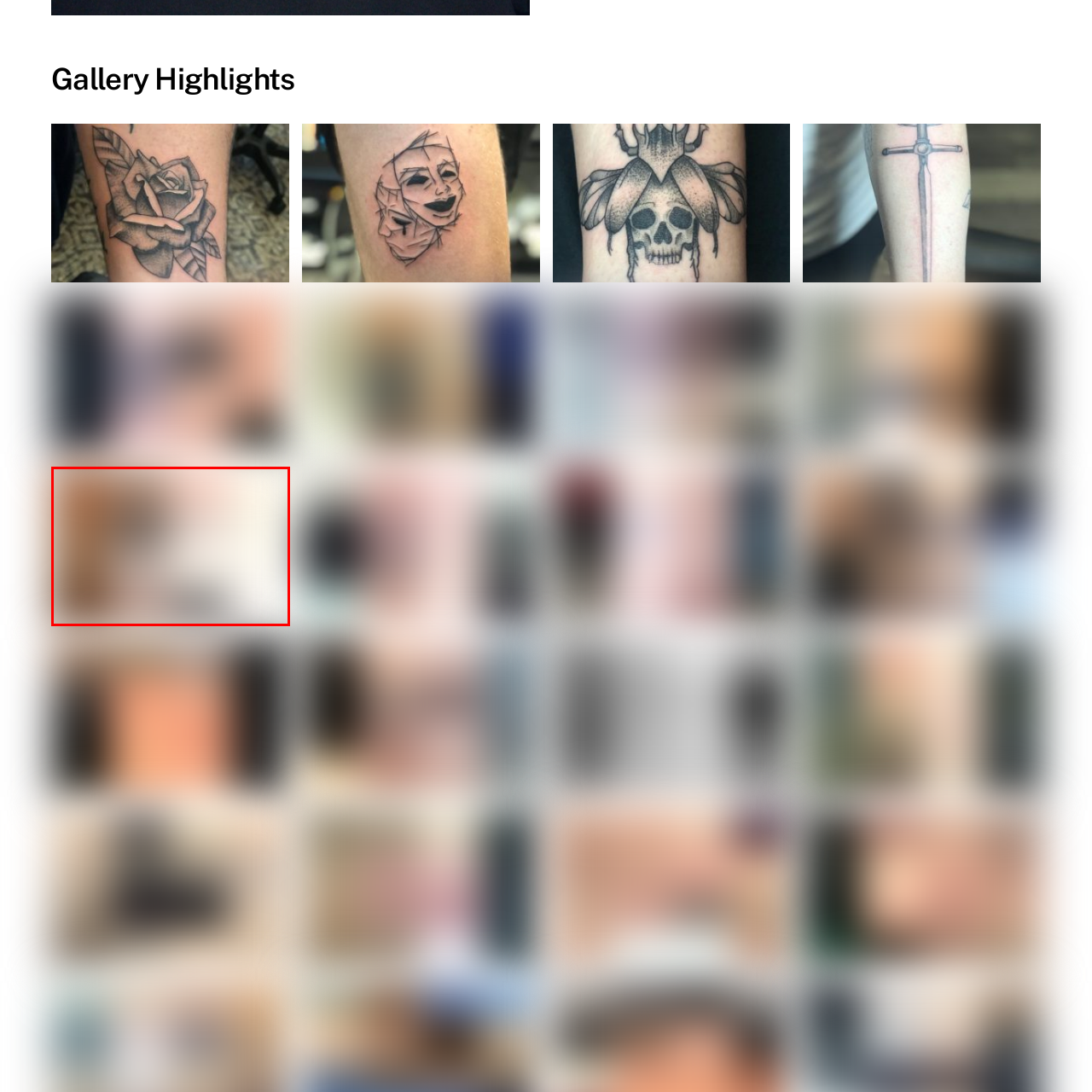What colors are used in the background?
Please review the image inside the red bounding box and answer using a single word or phrase.

Light, pastel shades